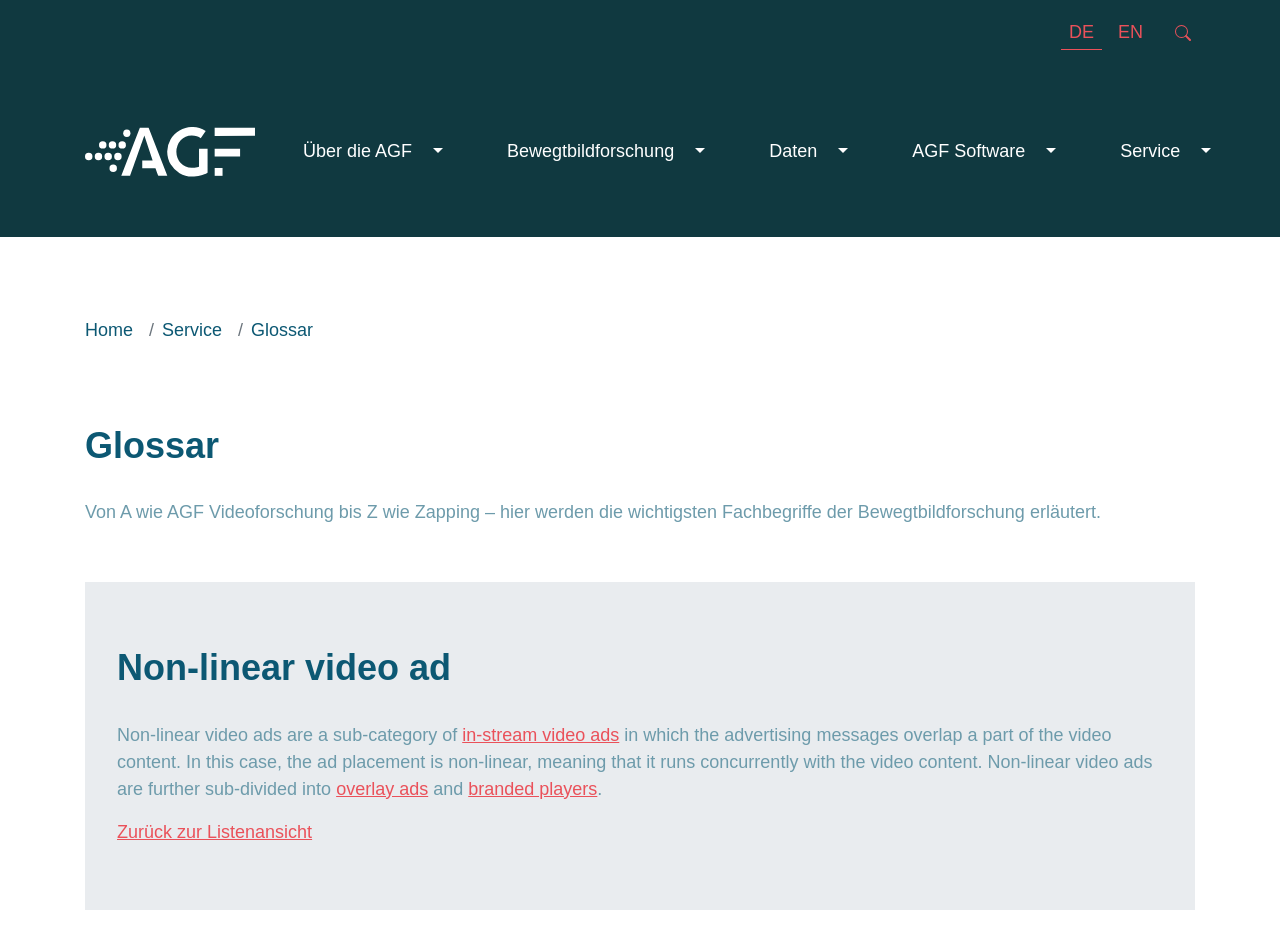Provide the bounding box coordinates of the HTML element this sentence describes: "branded players". The bounding box coordinates consist of four float numbers between 0 and 1, i.e., [left, top, right, bottom].

[0.366, 0.835, 0.467, 0.857]